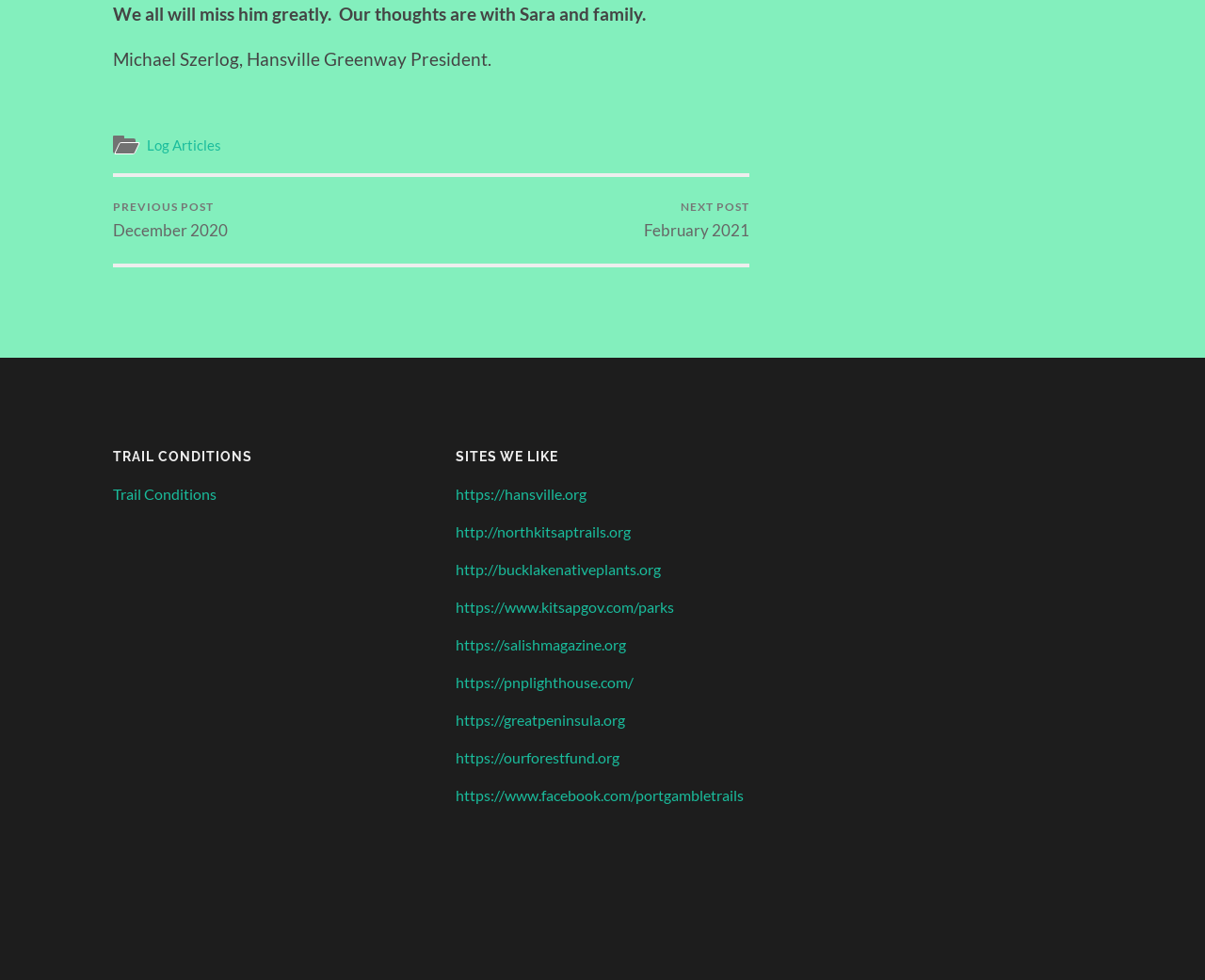What is the name of the president of Hansville Greenway?
Please provide a comprehensive answer to the question based on the webpage screenshot.

I read the text 'Michael Szerlog, Hansville Greenway President.' and found the name of the president.